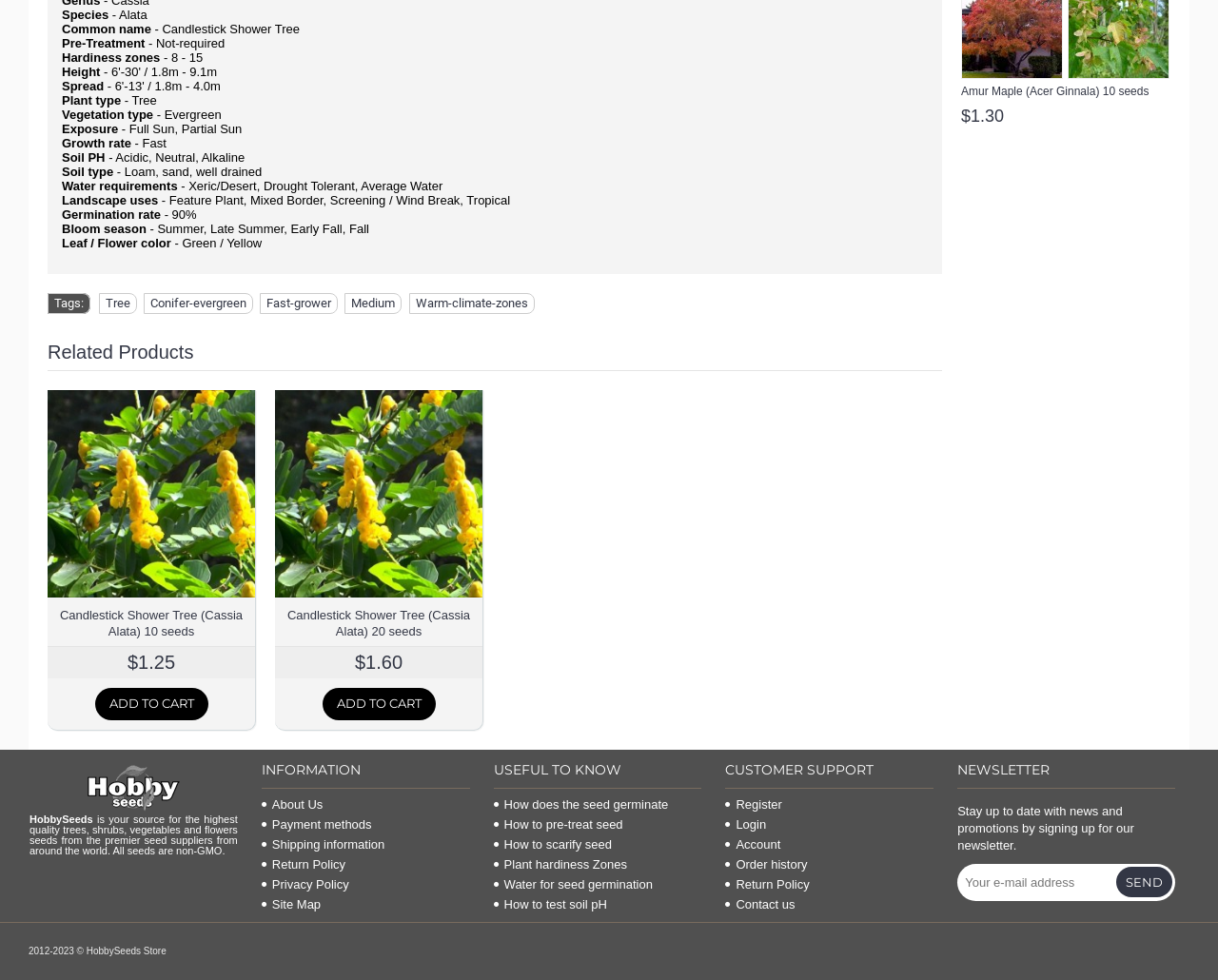What is the company name of the seed supplier?
Answer the question with a detailed and thorough explanation.

The company name of the seed supplier is mentioned in the StaticText element 'HobbySeeds' in the footer section of the webpage, indicating the company name of the seed supplier.